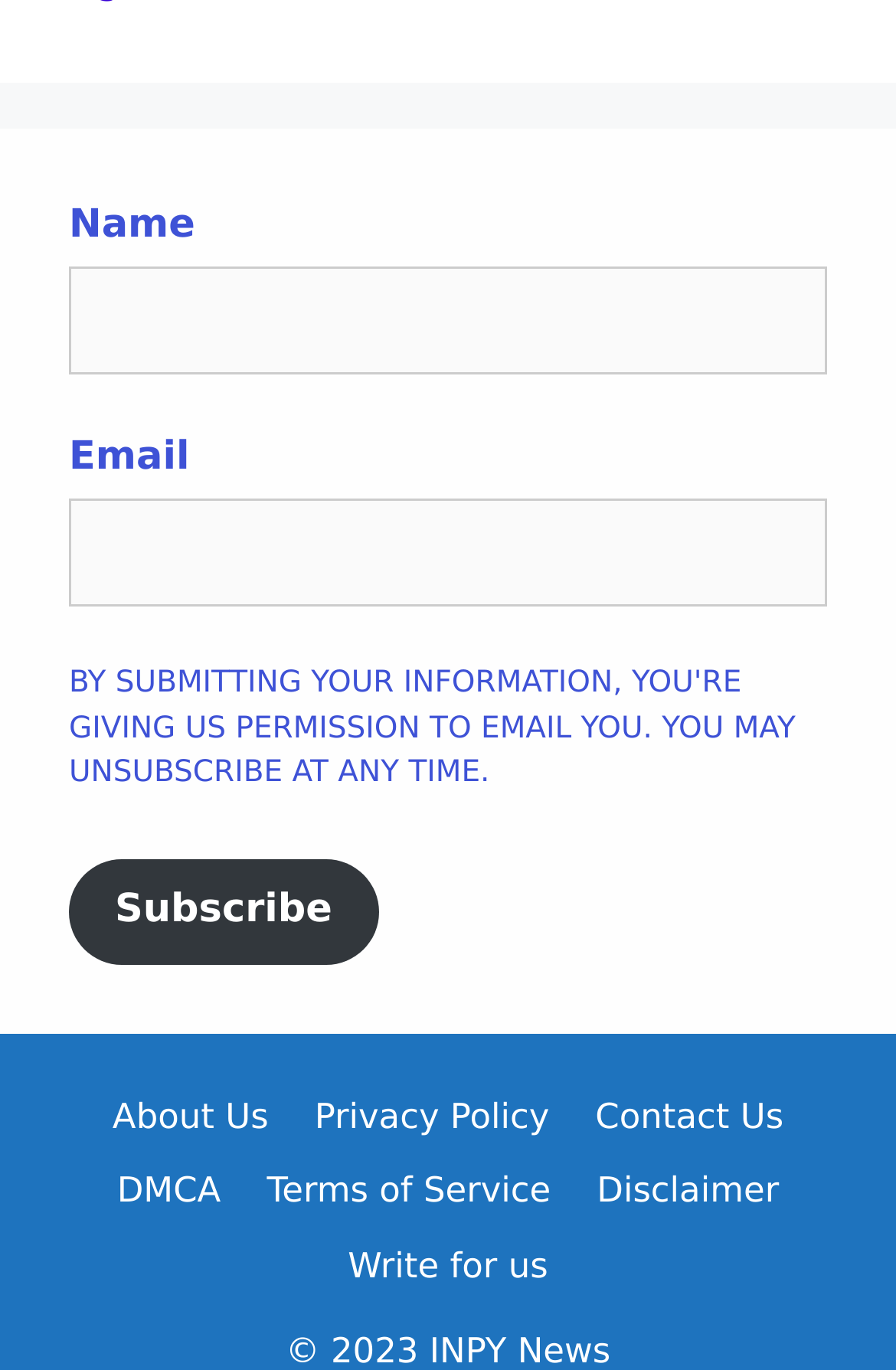Use one word or a short phrase to answer the question provided: 
What are the required fields in the form?

None